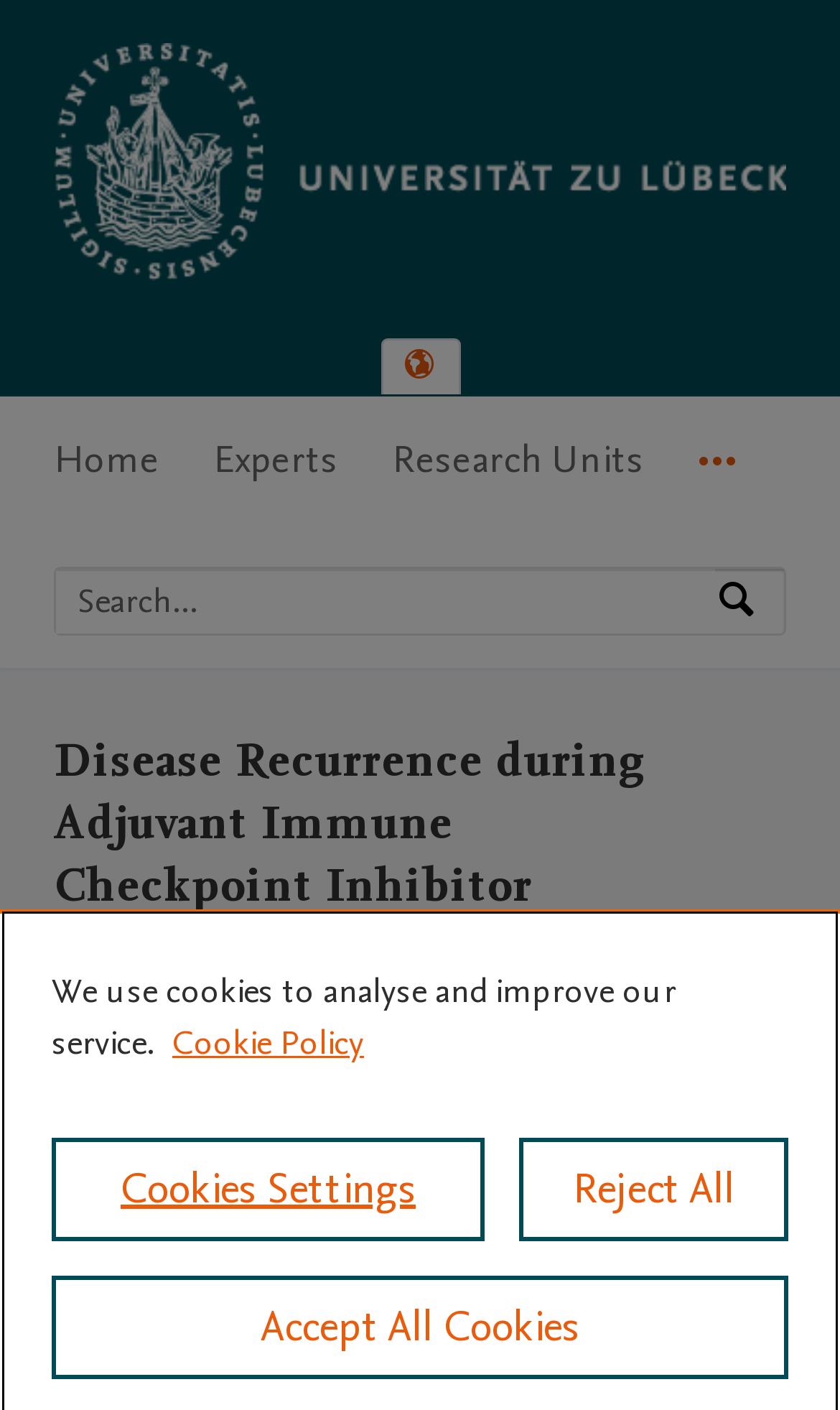Use a single word or phrase to answer the question: What is the purpose of the 'Select language' button?

To select a language